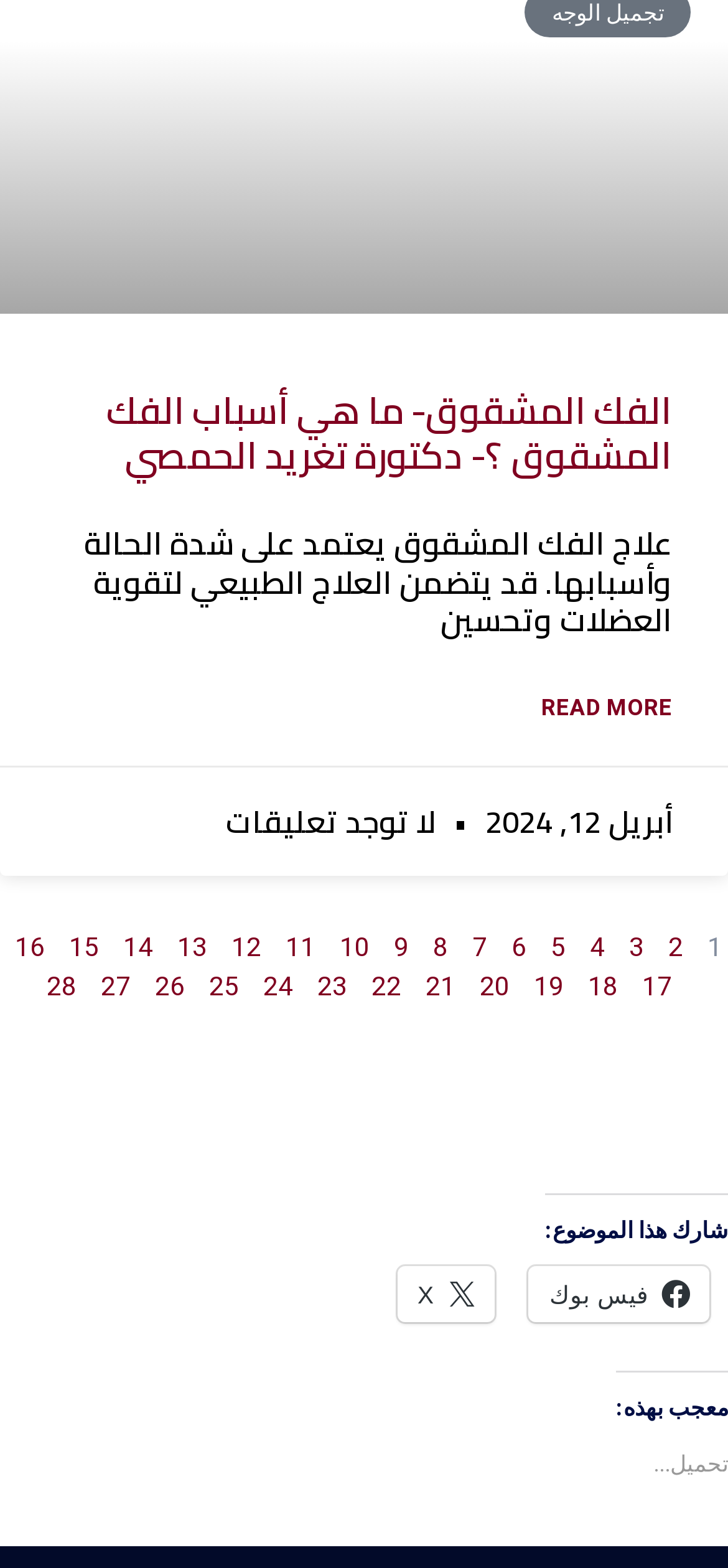Locate the UI element described as follows: "فيس بوك". Return the bounding box coordinates as four float numbers between 0 and 1 in the order [left, top, right, bottom].

[0.727, 0.808, 0.974, 0.843]